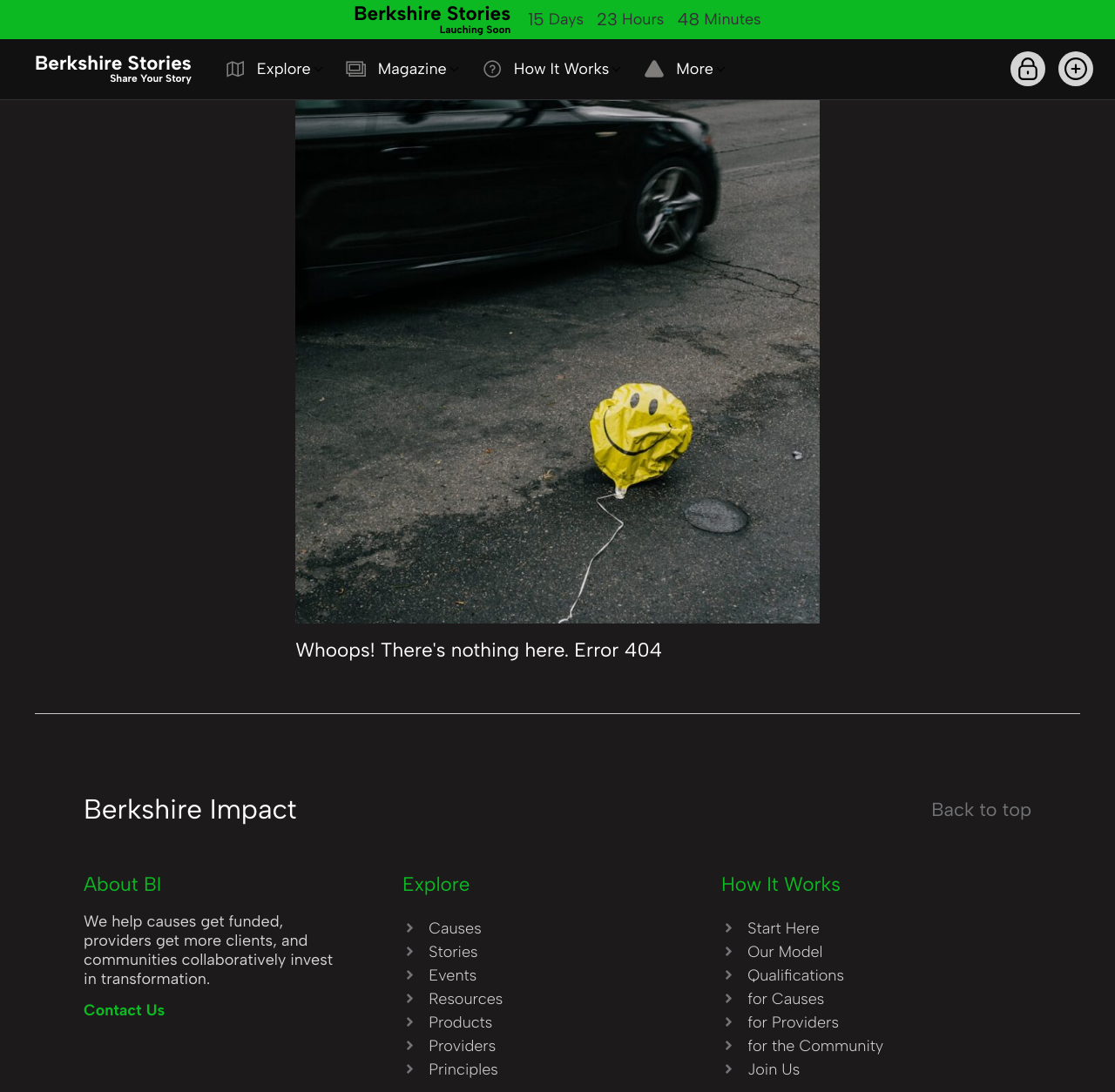Please determine the bounding box coordinates of the element to click in order to execute the following instruction: "Click on 'Share Your Story'". The coordinates should be four float numbers between 0 and 1, specified as [left, top, right, bottom].

[0.031, 0.047, 0.172, 0.077]